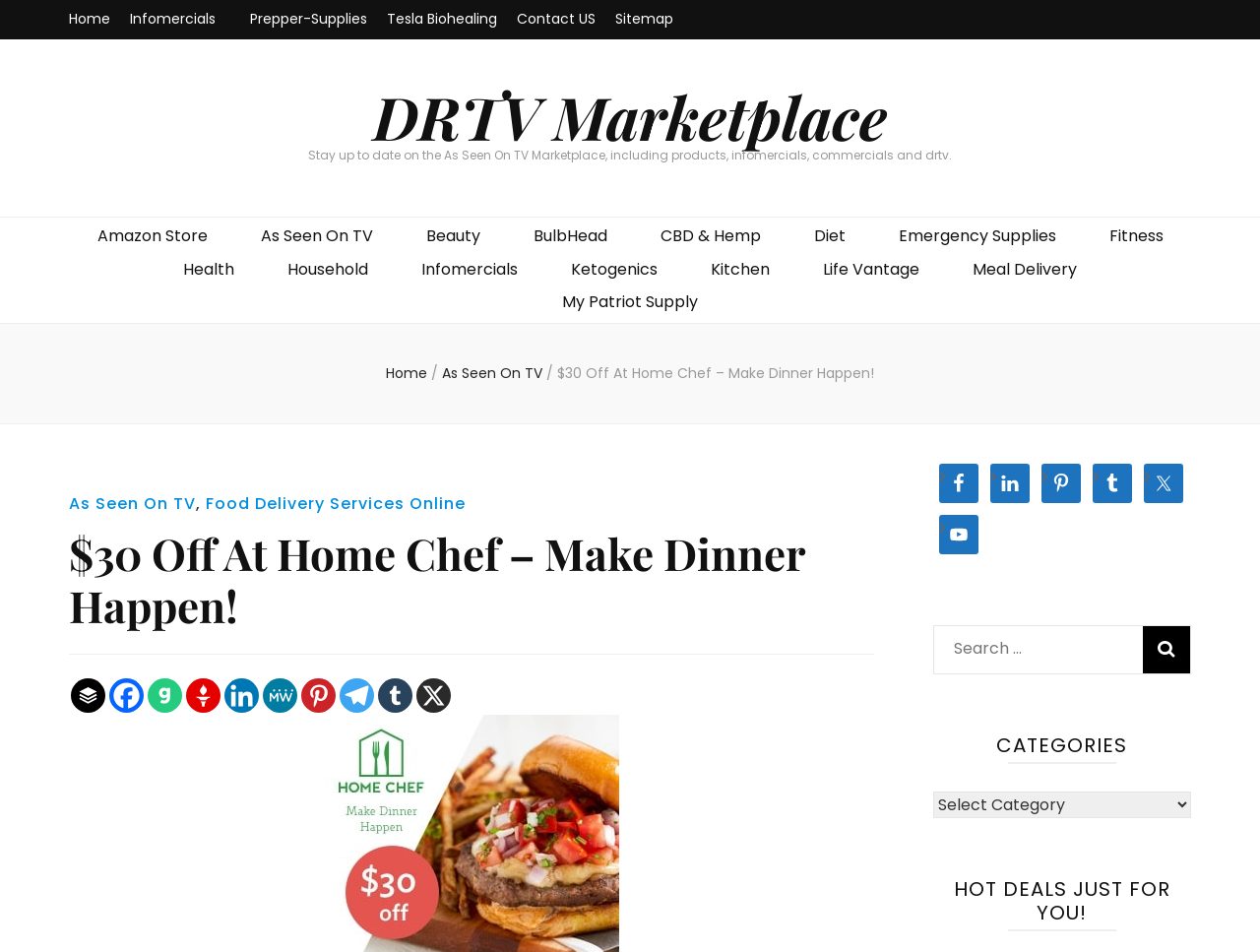Bounding box coordinates should be provided in the format (top-left x, top-left y, bottom-right x, bottom-right y) with all values between 0 and 1. Identify the bounding box for this UI element: CBD & Hemp

[0.524, 0.235, 0.604, 0.262]